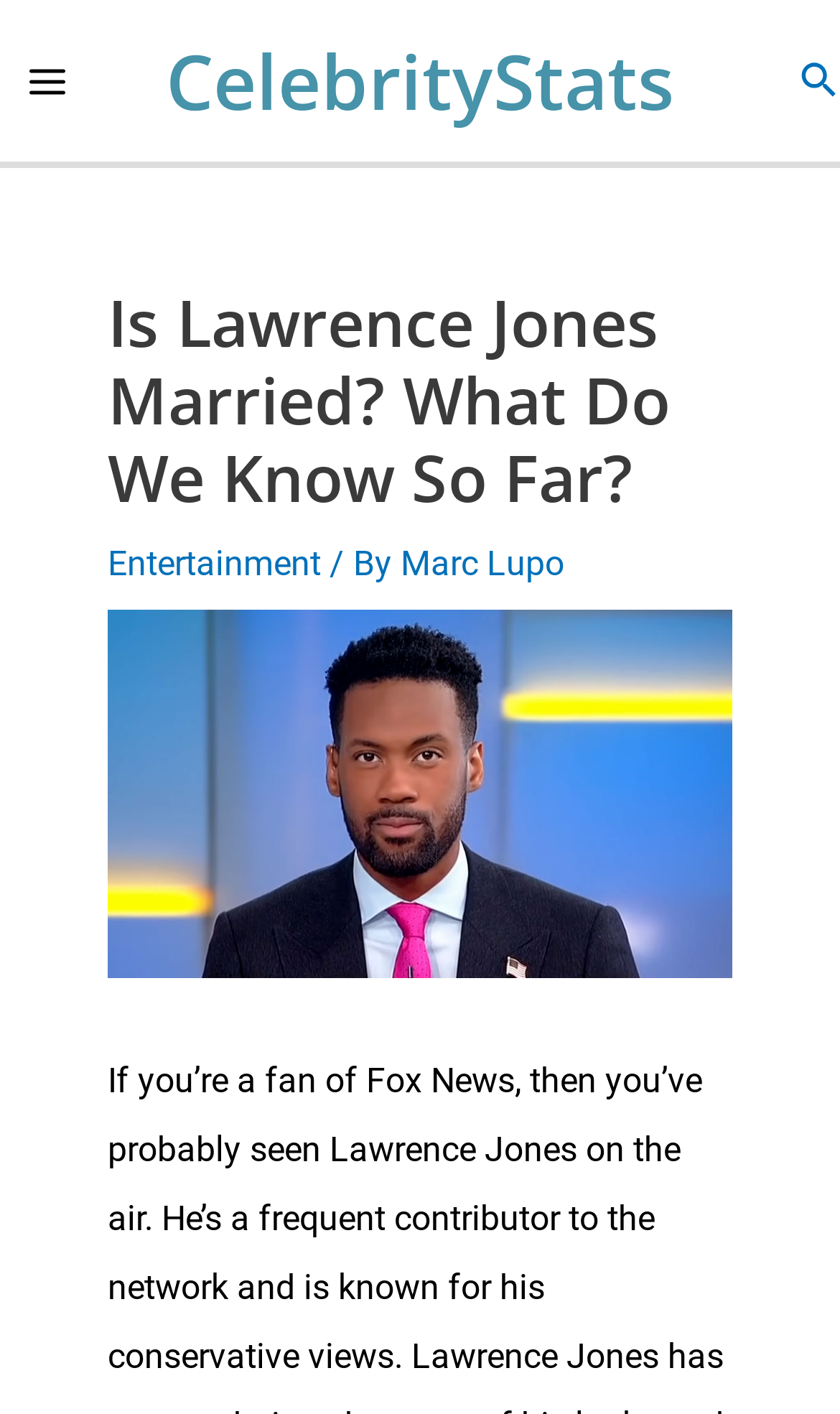What is the name of the website?
Answer the question based on the image using a single word or a brief phrase.

CelebrityStats